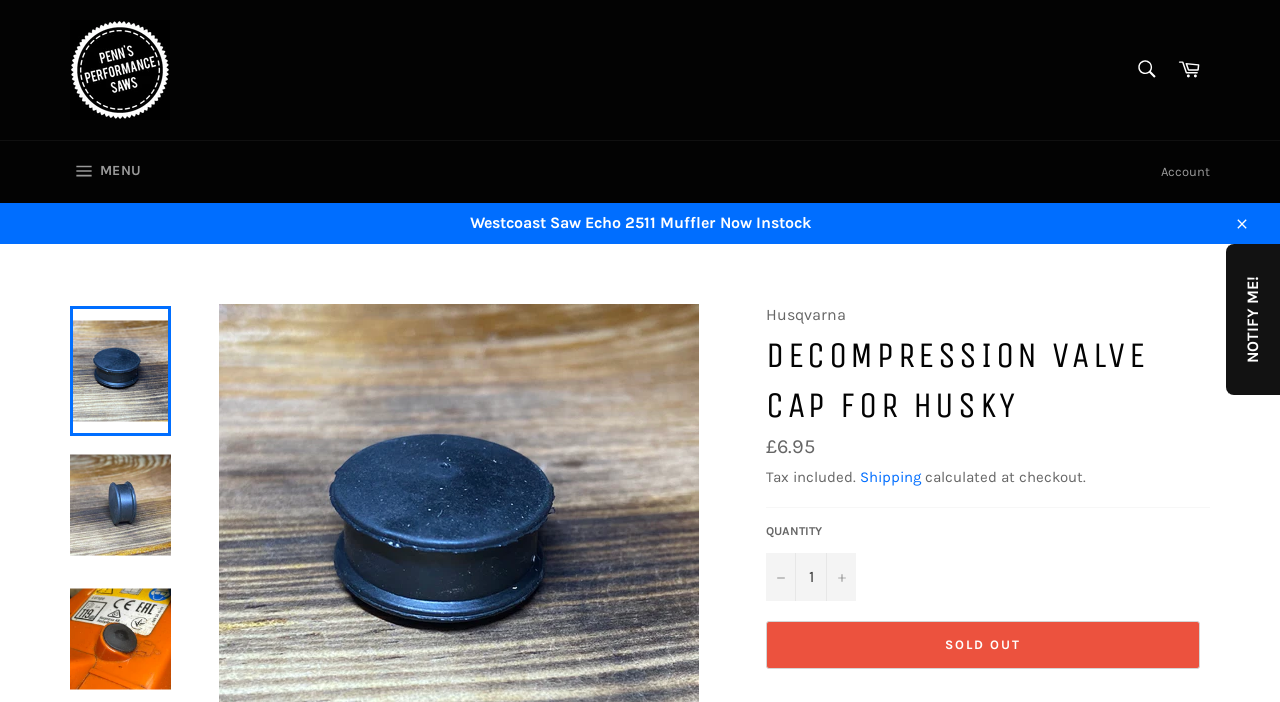Using the format (top-left x, top-left y, bottom-right x, bottom-right y), provide the bounding box coordinates for the described UI element. All values should be floating point numbers between 0 and 1: Menu Site navigation

[0.039, 0.201, 0.127, 0.289]